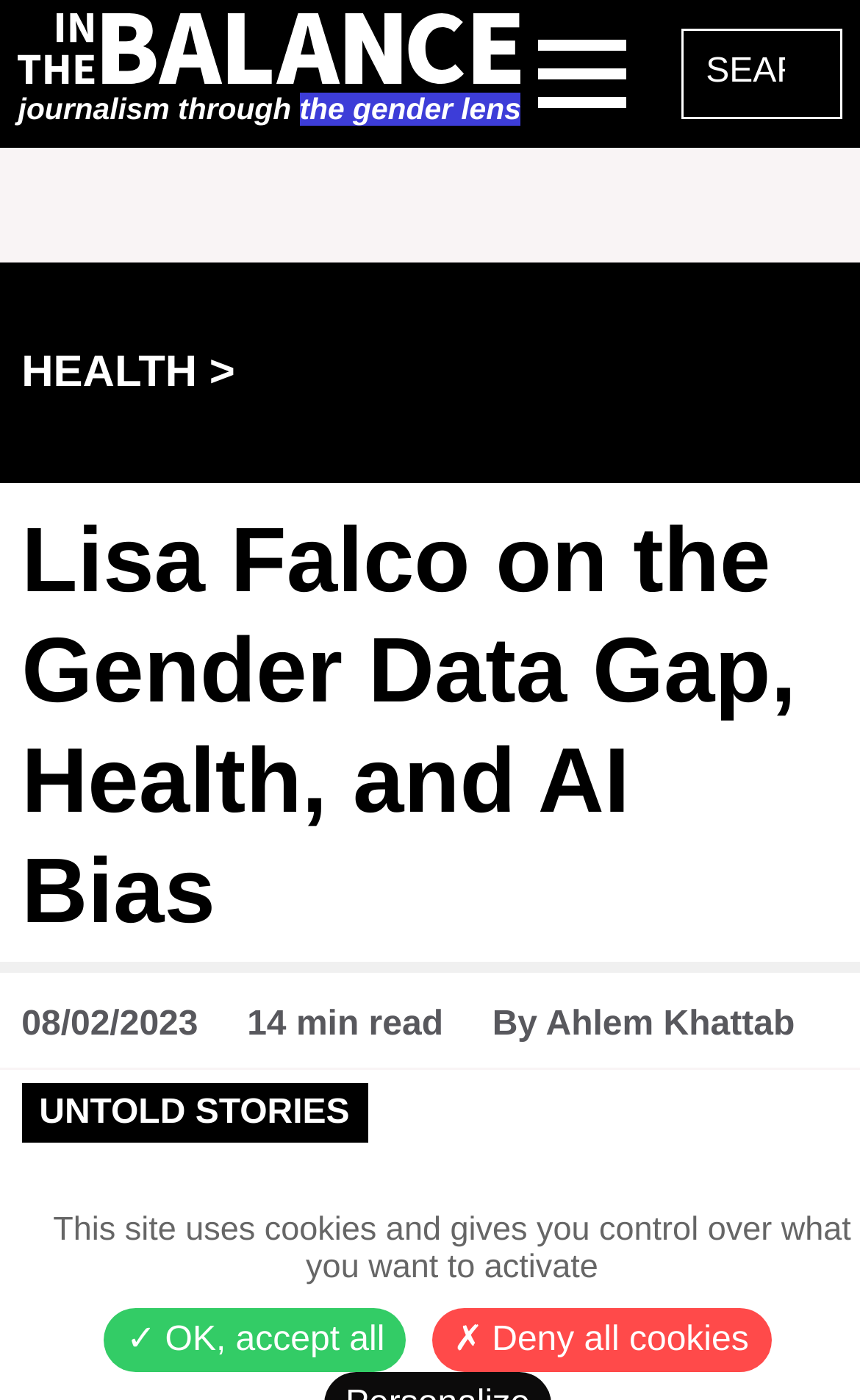Please identify the bounding box coordinates of the element that needs to be clicked to perform the following instruction: "explore TECHNOLOGY section".

[0.025, 0.863, 0.337, 0.89]